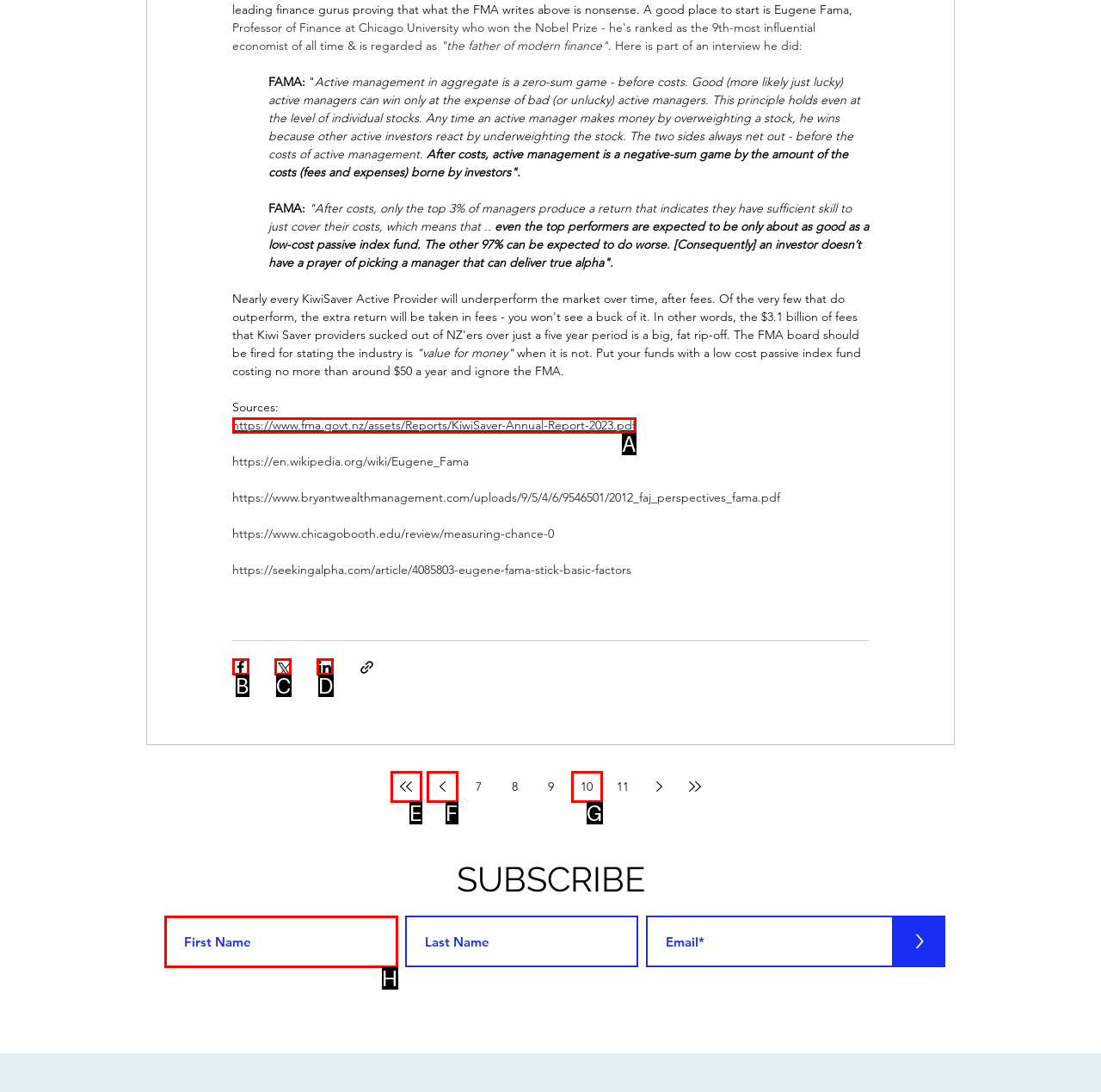Select the appropriate HTML element that needs to be clicked to finish the task: Share via Facebook
Reply with the letter of the chosen option.

B